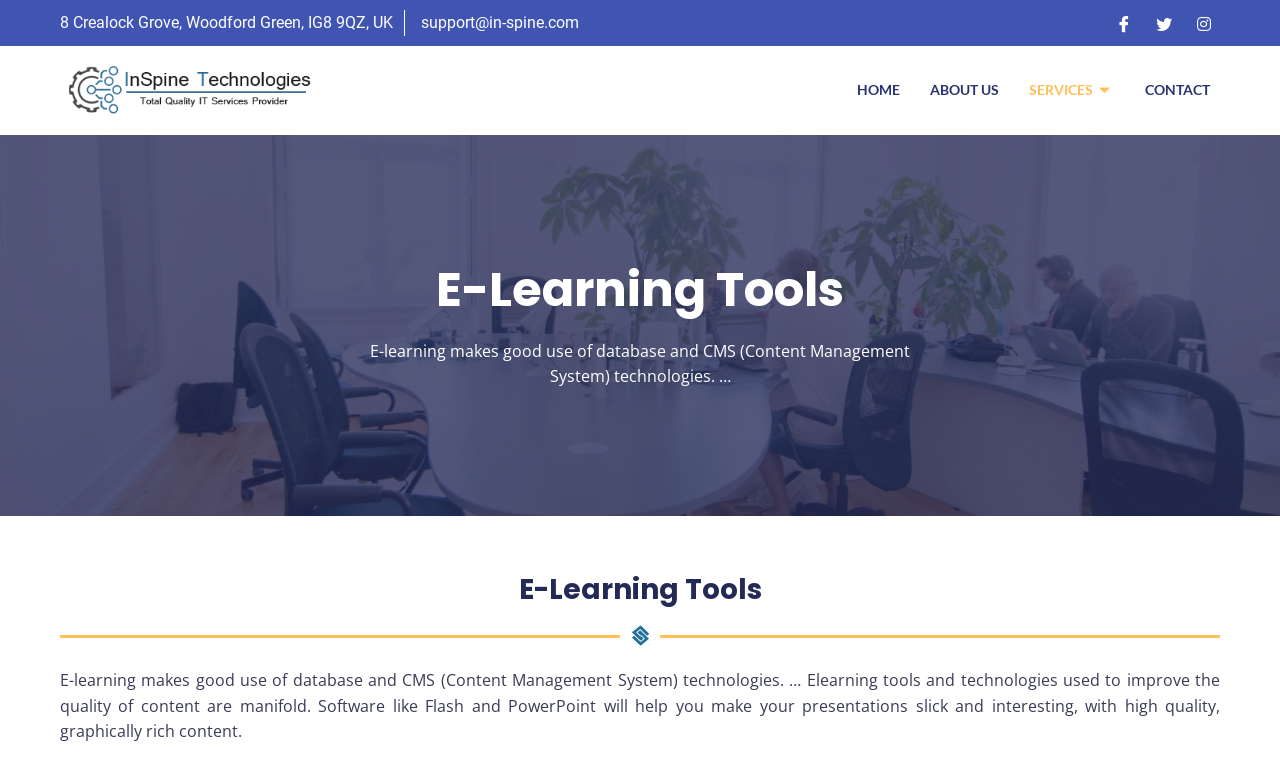What are the social media platforms linked on the webpage?
From the details in the image, answer the question comprehensively.

I found the social media platforms by looking at the link elements with the text 'Facebook', 'Twitter', and 'Instagram' which are located at the top right corner of the webpage.